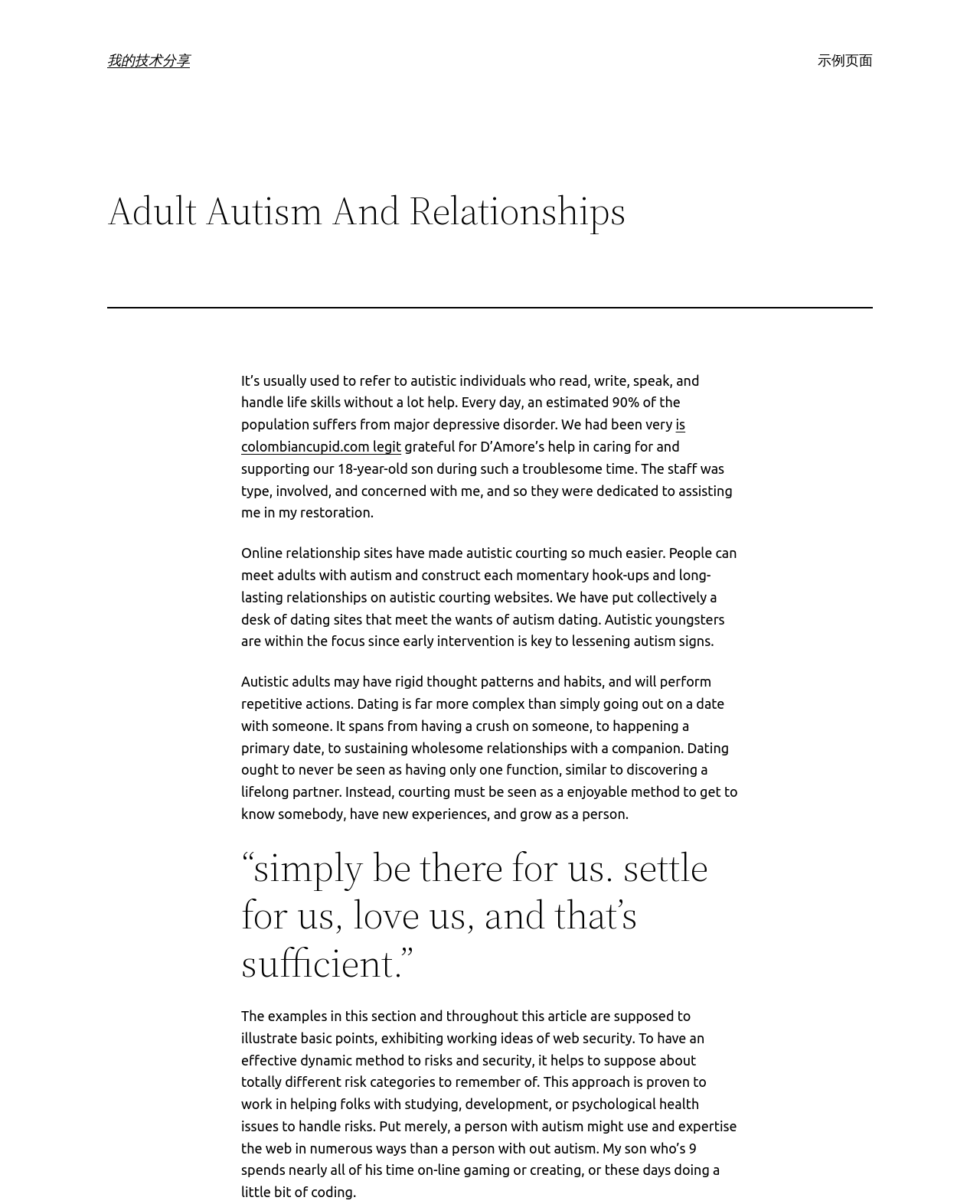Answer briefly with one word or phrase:
What is a characteristic of autistic adults in relationships?

Rigid thought patterns